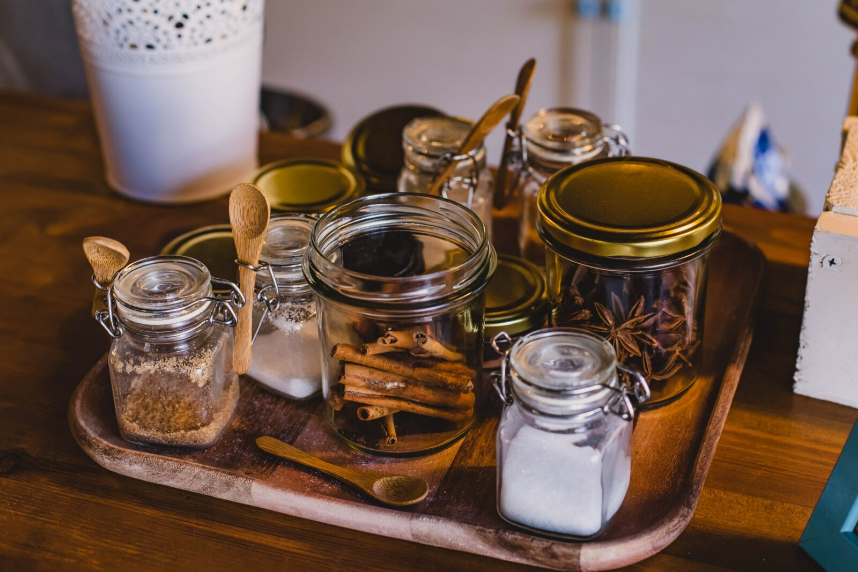What is the color of the lids on the jars?
Based on the image content, provide your answer in one word or a short phrase.

Golden